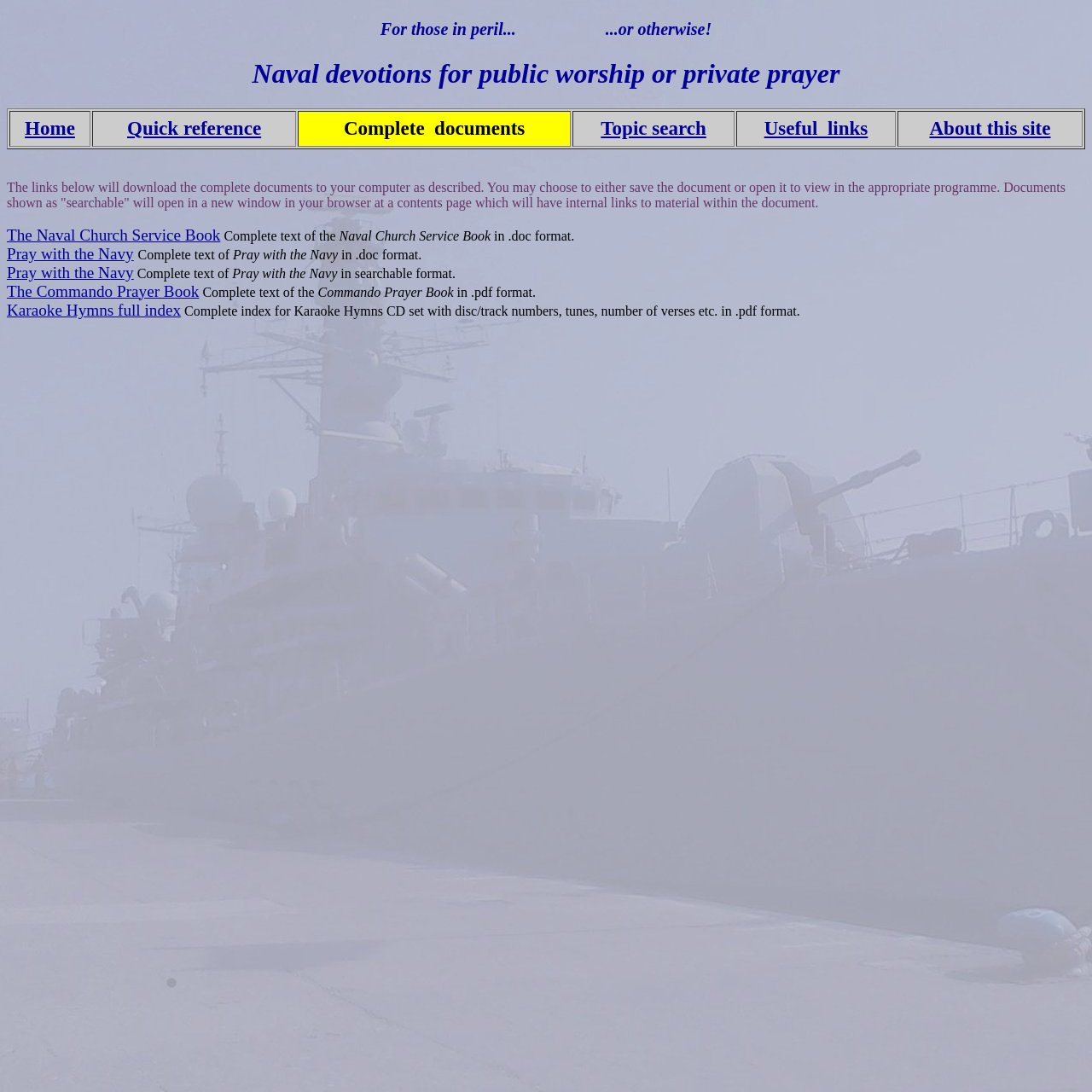Identify the main heading of the webpage and provide its text content.

Naval devotions for public worship or private prayer